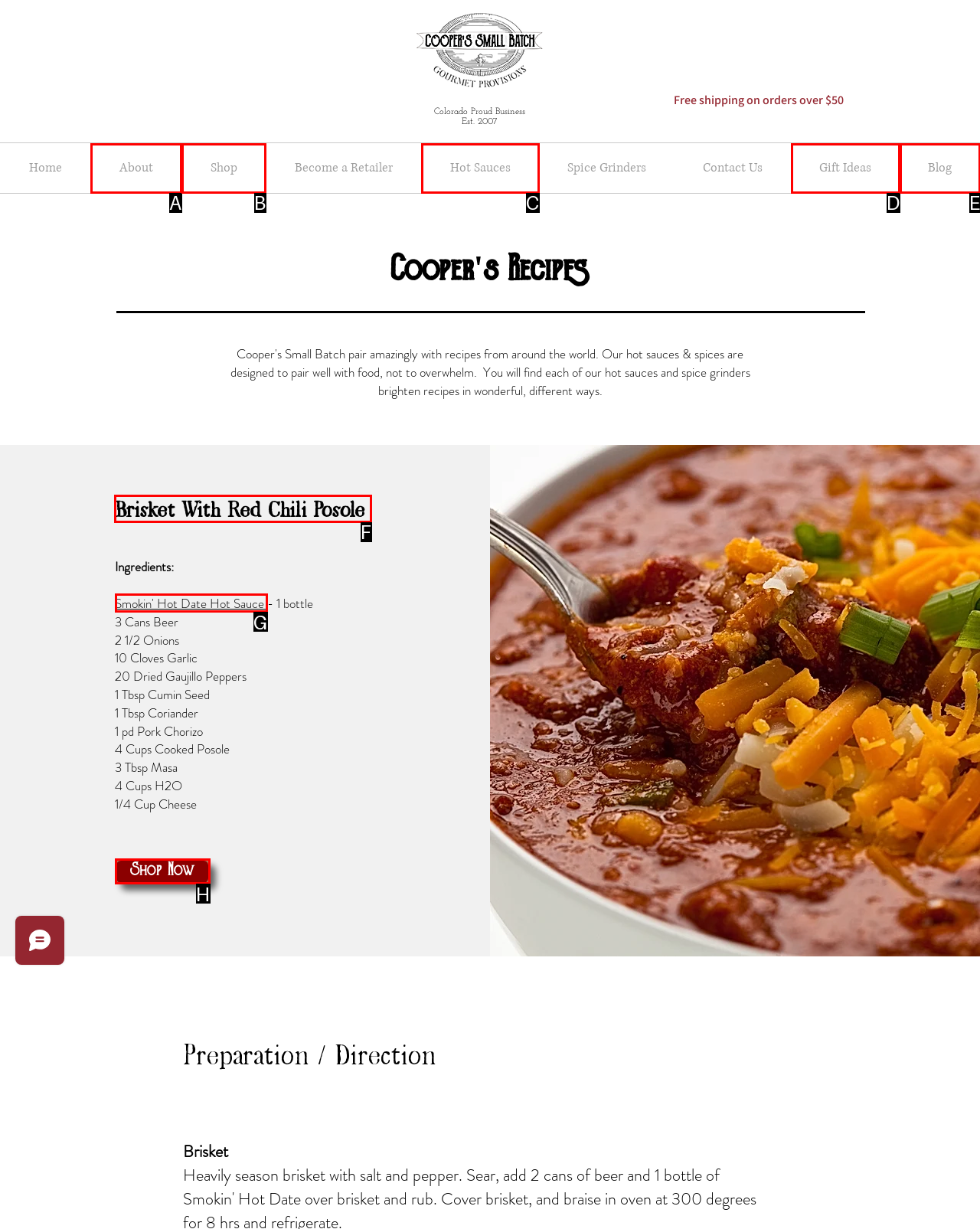Indicate the HTML element to be clicked to accomplish this task: search for something Respond using the letter of the correct option.

None